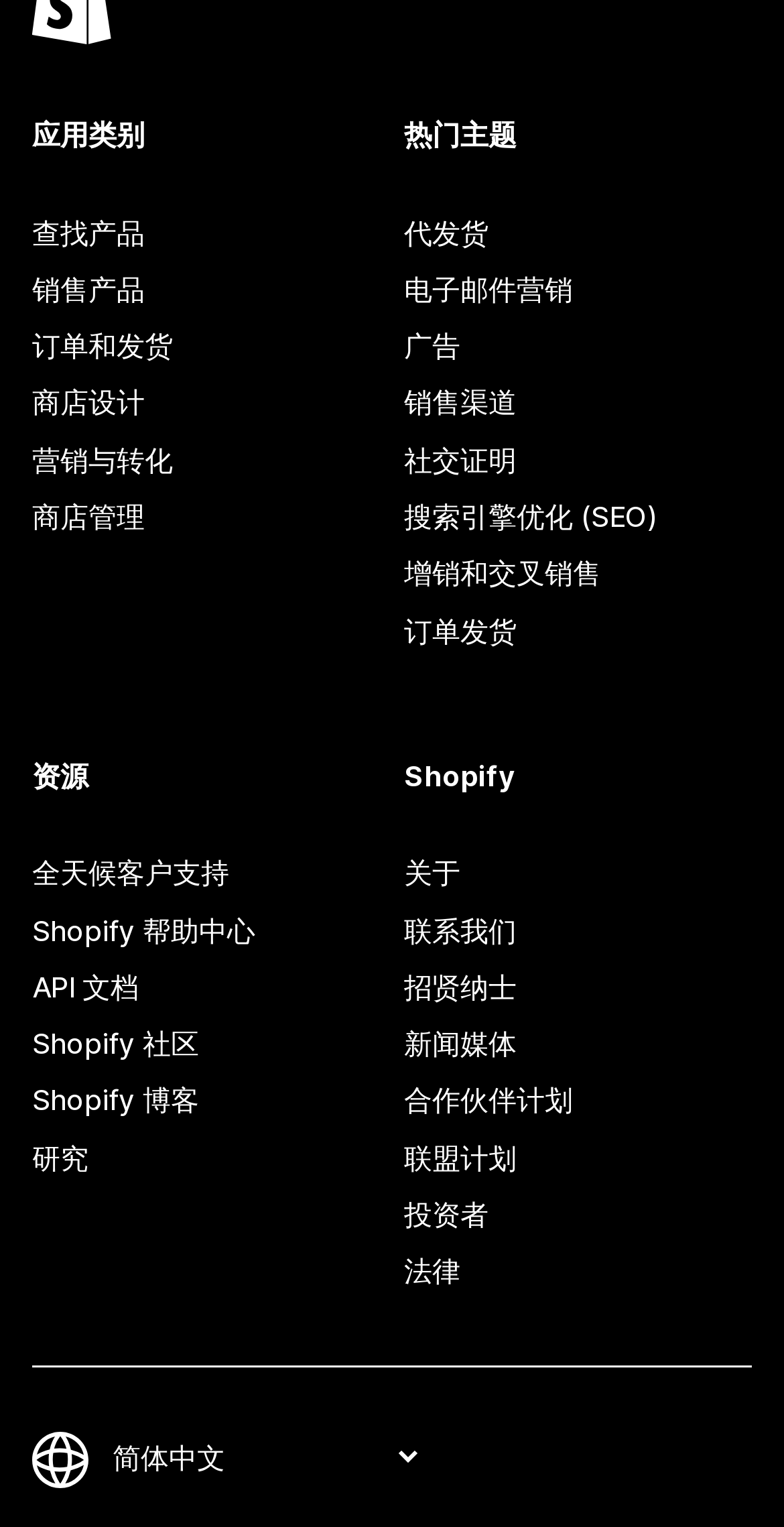Respond with a single word or phrase to the following question:
How many links are there under 'Shopify'?

7